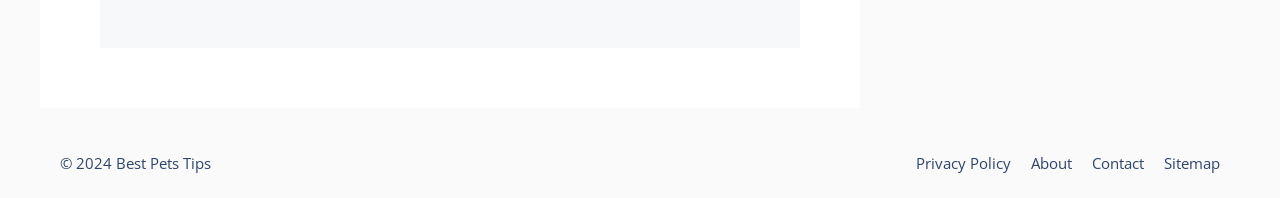What are the four links available in the complementary section?
Please provide a detailed answer to the question.

The complementary section is located at the bottom of the webpage and contains four links: 'Privacy Policy', 'About', 'Contact', and 'Sitemap'. These links provide additional information about the website and its policies.